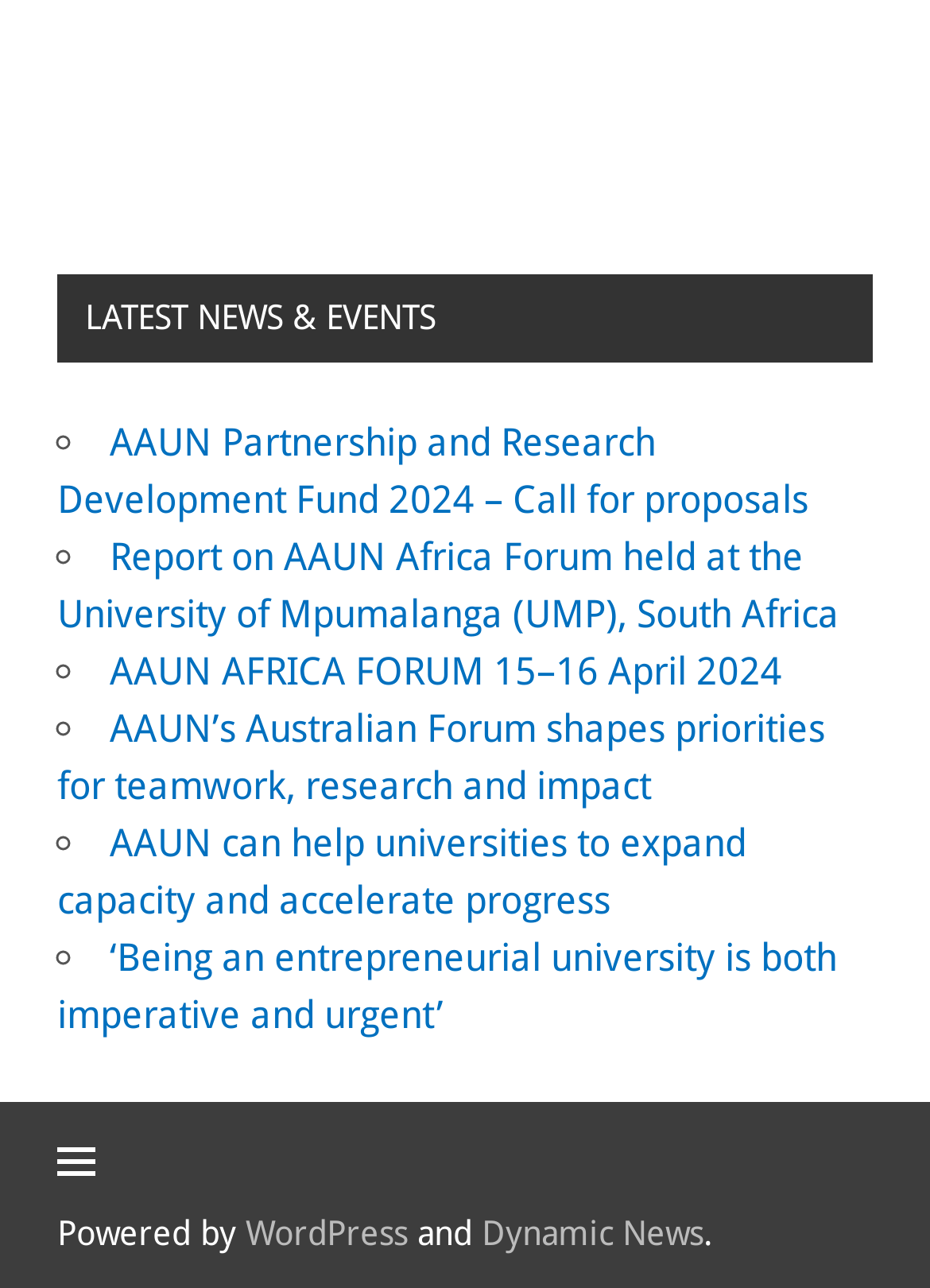What is the title of the news section?
Relying on the image, give a concise answer in one word or a brief phrase.

LATEST NEWS & EVENTS